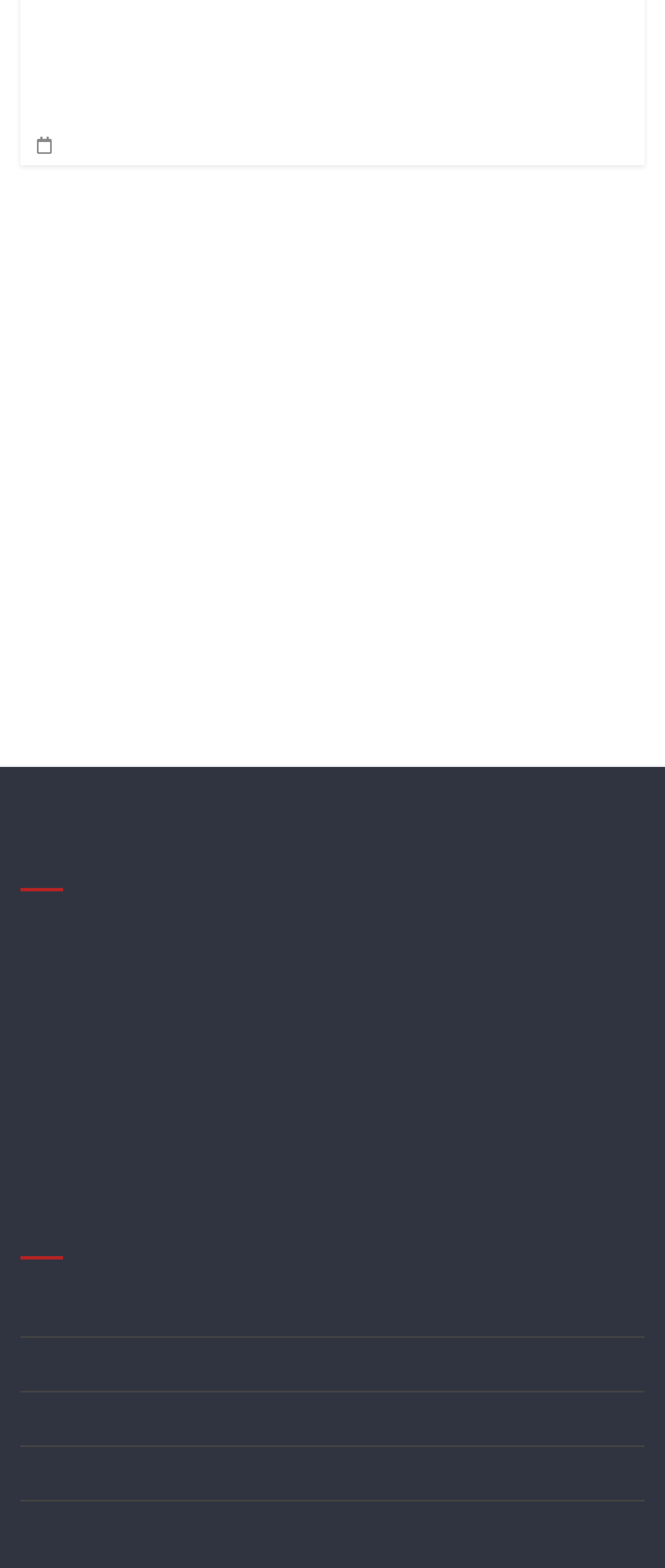What are the quick links available on the webpage?
Based on the image, respond with a single word or phrase.

Contact Us, Advertise With Us, Privacy Policy, Terms & Conditions